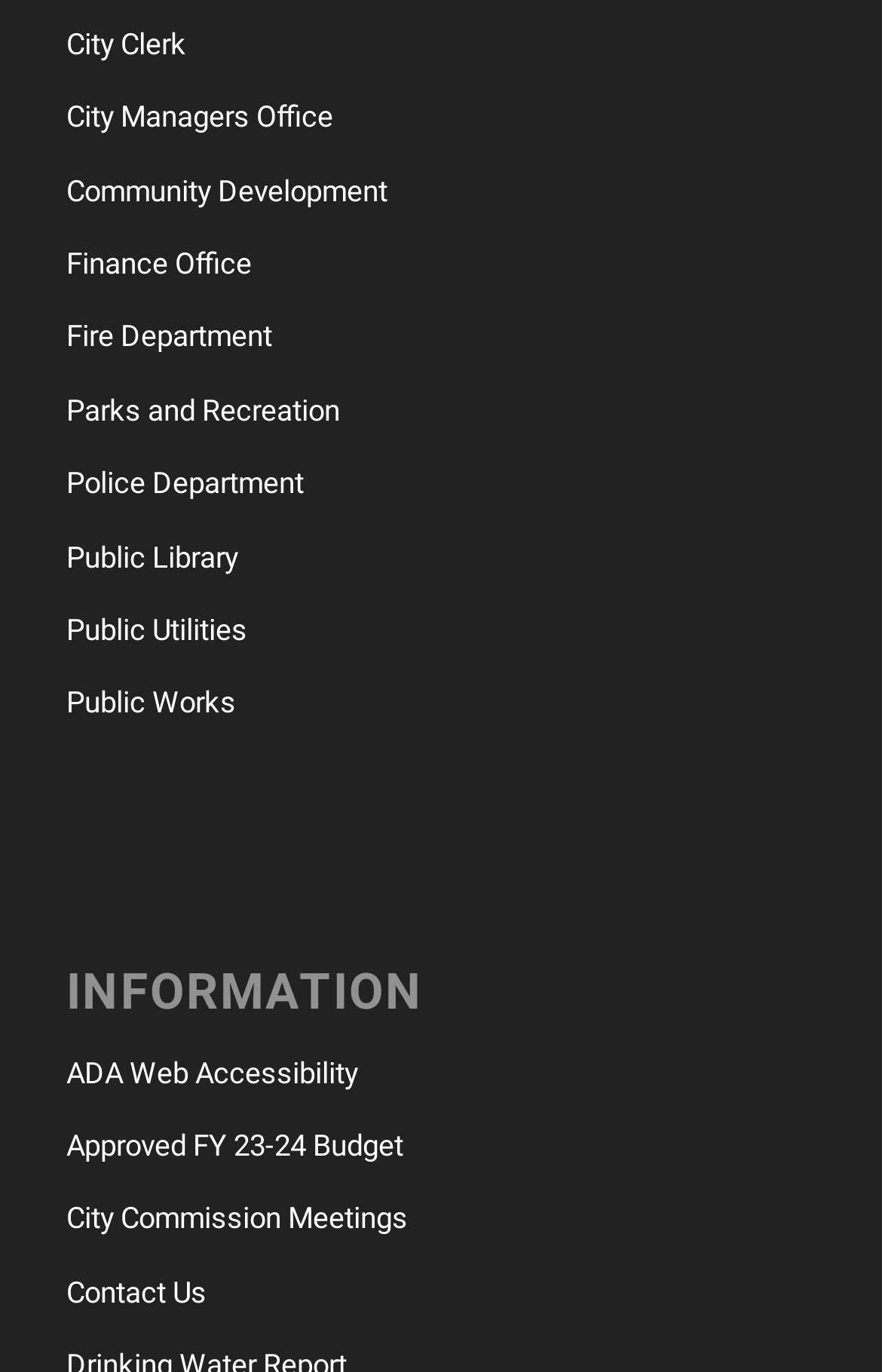Identify the bounding box for the described UI element. Provide the coordinates in (top-left x, top-left y, bottom-right x, bottom-right y) format with values ranging from 0 to 1: Approved FY 23-24 Budget

[0.075, 0.809, 0.925, 0.863]